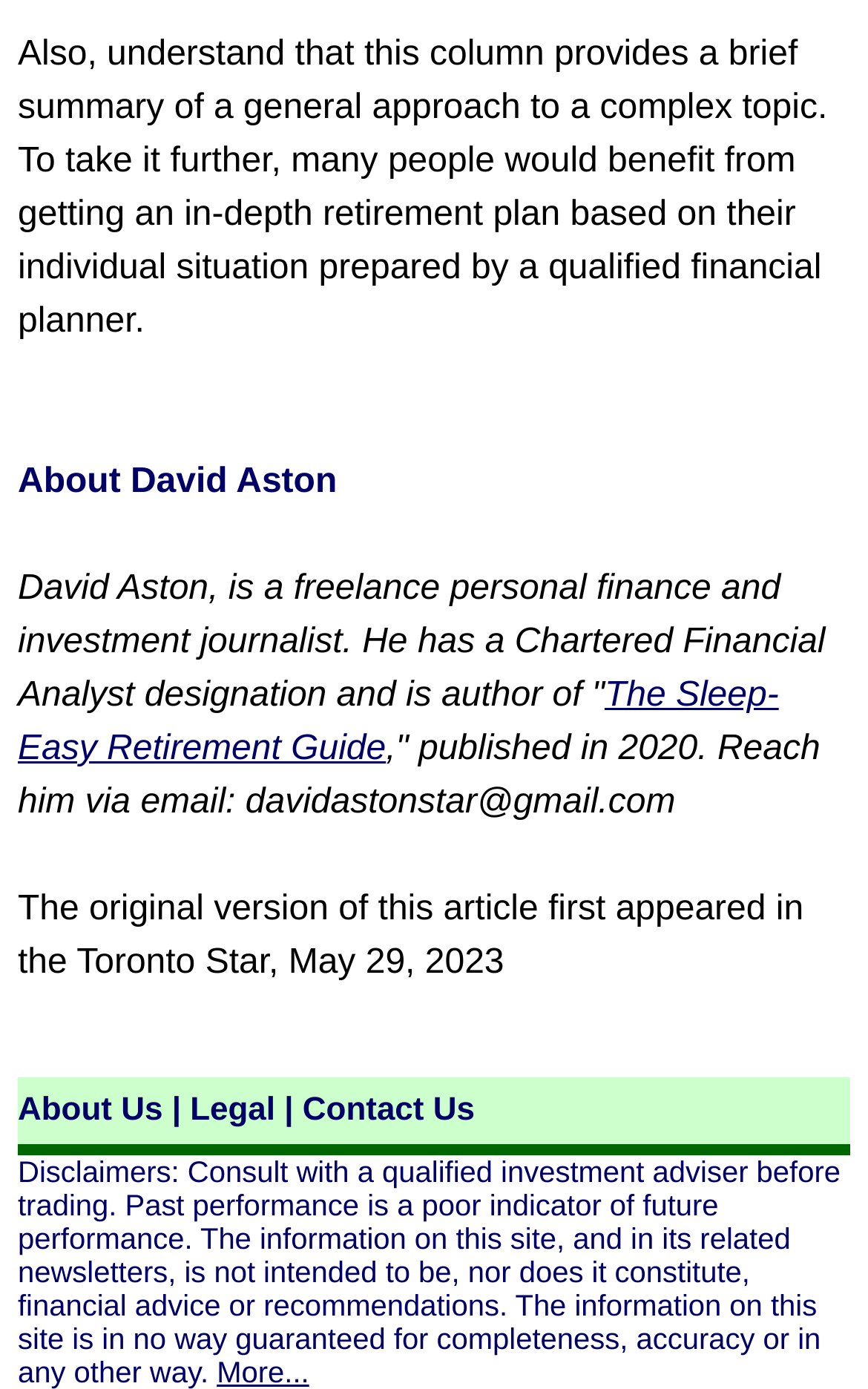What is the title of the book written by David Aston?
Please provide a single word or phrase based on the screenshot.

The Sleep-Easy Retirement Guide